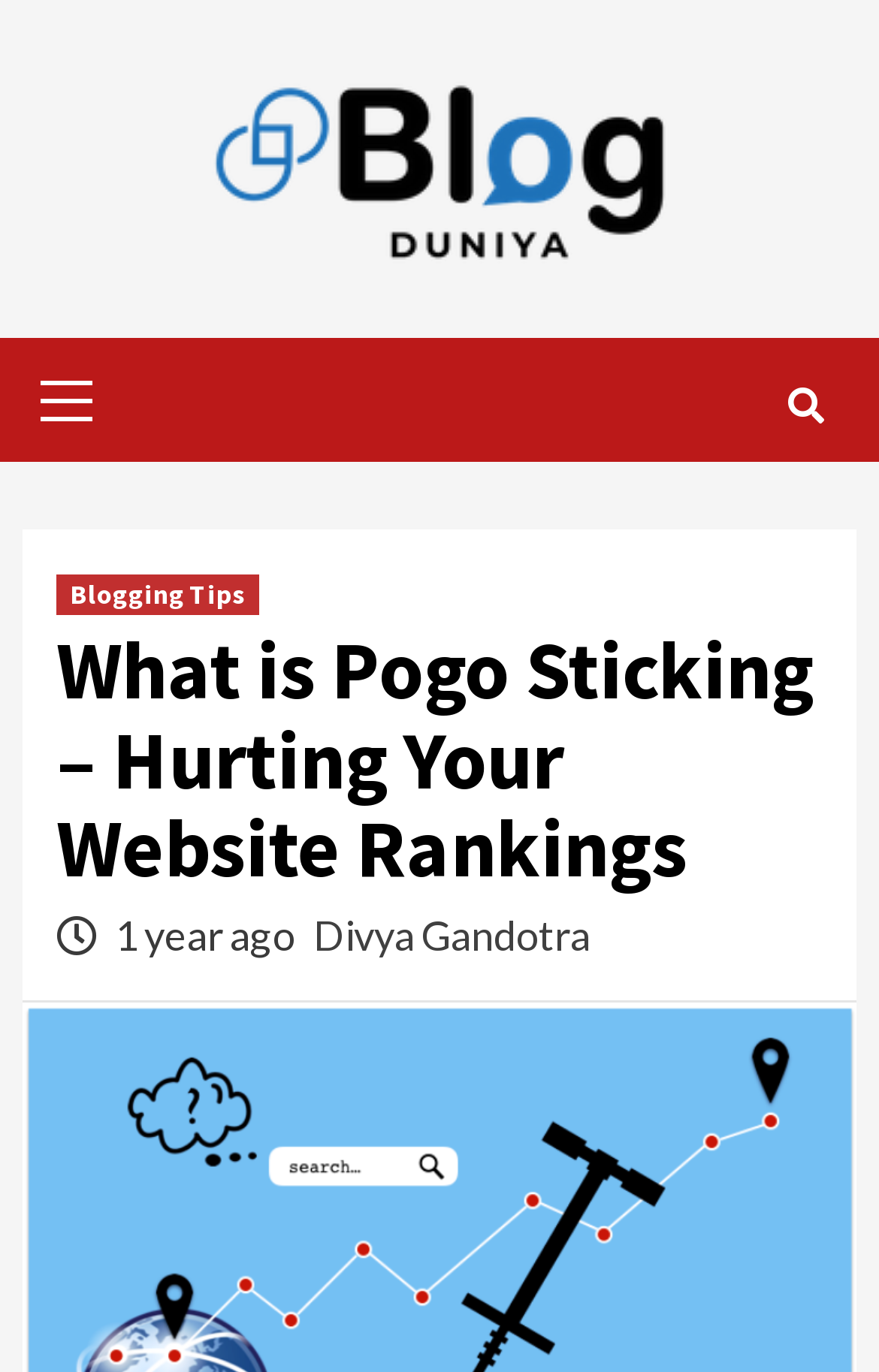Using the format (top-left x, top-left y, bottom-right x, bottom-right y), provide the bounding box coordinates for the described UI element. All values should be floating point numbers between 0 and 1: alt="Blogging Tutorials by Divya Gandotra"

[0.179, 0.049, 0.821, 0.197]